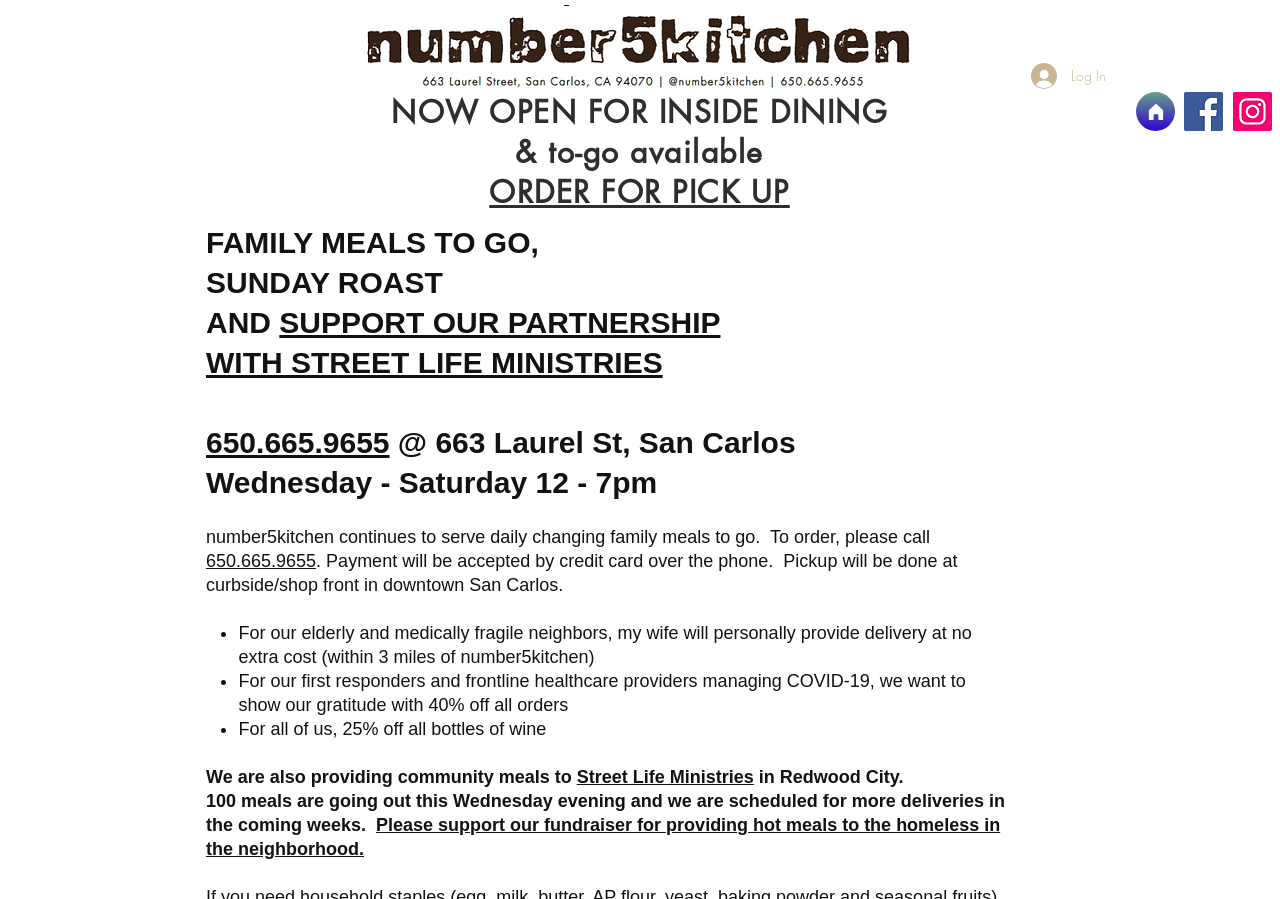Find the bounding box coordinates of the area to click in order to follow the instruction: "Click the 'Log In' button".

[0.795, 0.063, 0.875, 0.106]